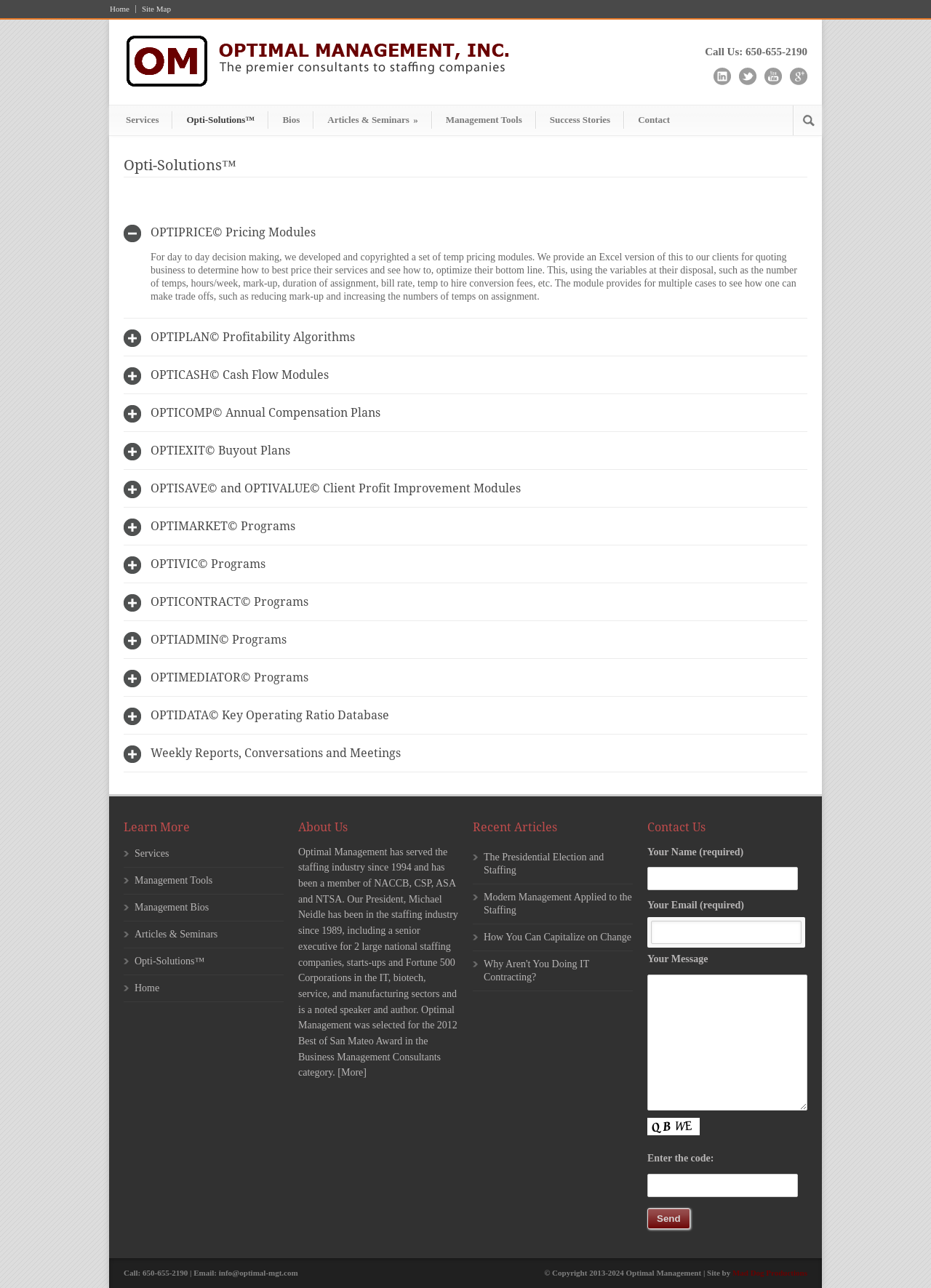Please identify the coordinates of the bounding box that should be clicked to fulfill this instruction: "Learn more about Opti-Solutions".

[0.133, 0.122, 0.867, 0.138]